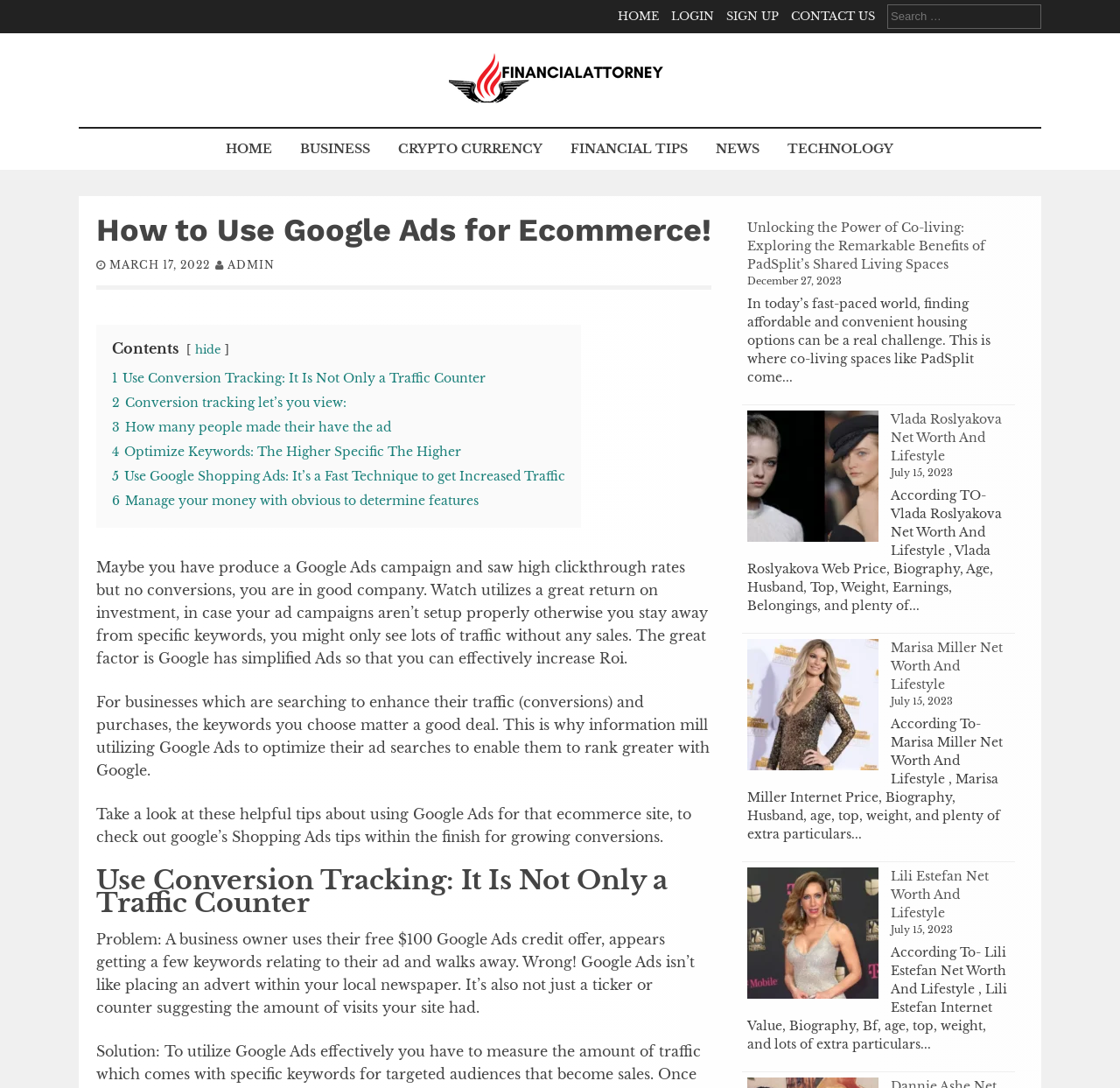Can you provide the bounding box coordinates for the element that should be clicked to implement the instruction: "Search for something"?

None